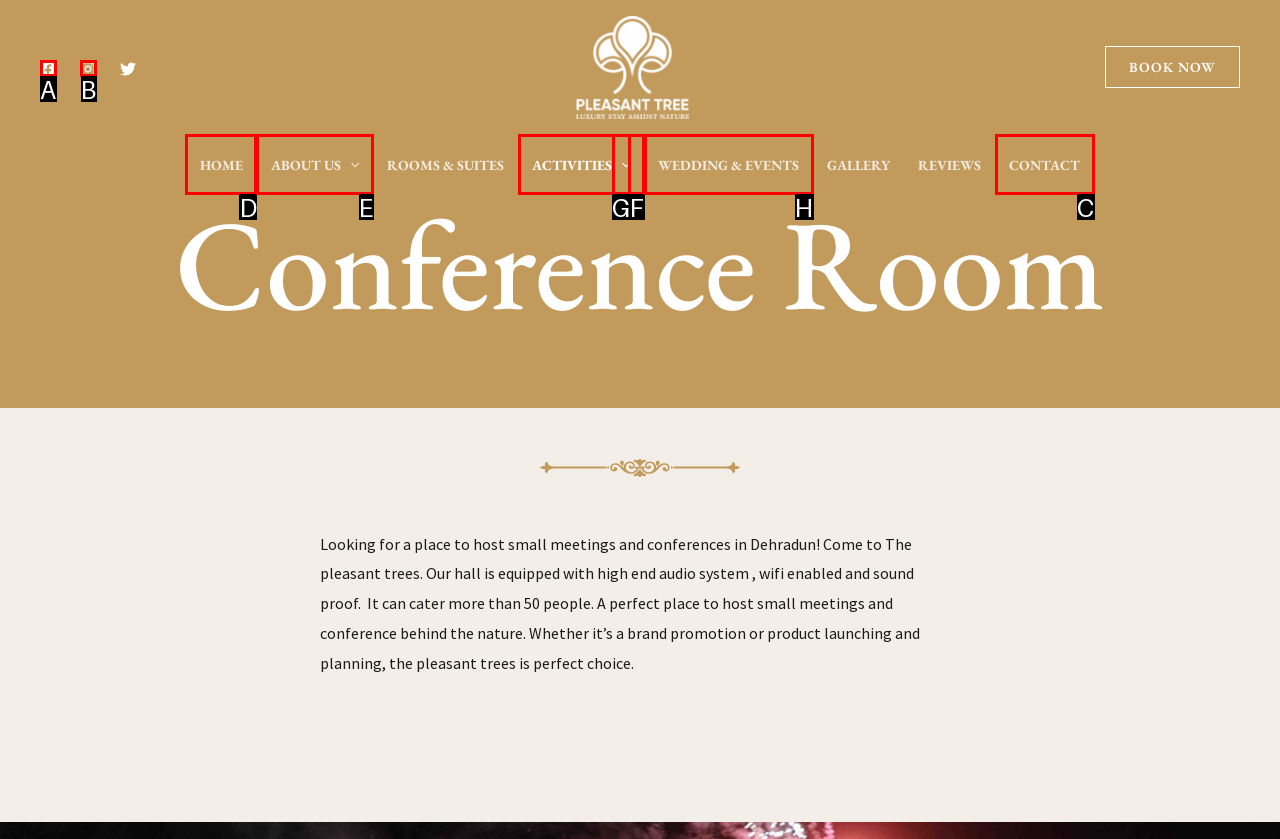Determine the letter of the element I should select to fulfill the following instruction: Contact us. Just provide the letter.

C